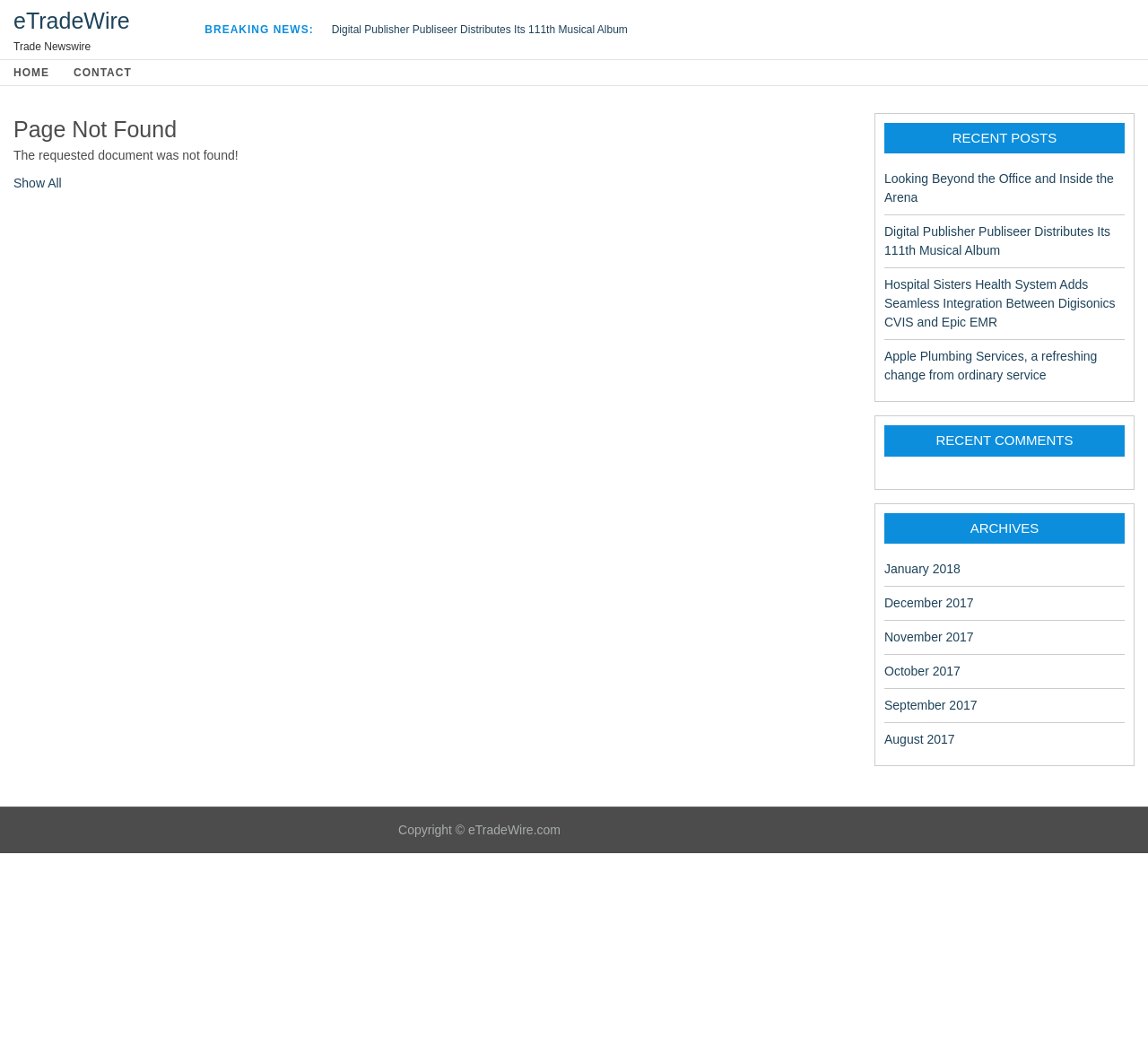Refer to the image and answer the question with as much detail as possible: What is the name of the website?

The name of the website can be found in the heading element at the top of the page, which reads 'eTradeWire'.